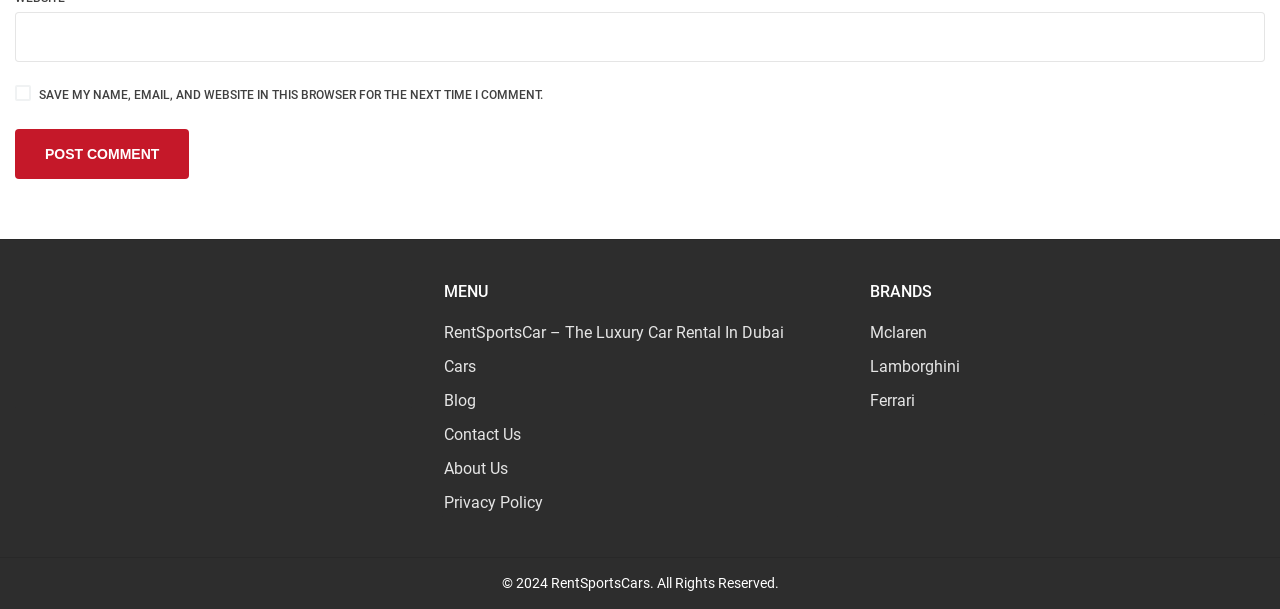Please identify the bounding box coordinates of the clickable area that will fulfill the following instruction: "Check save my name and email". The coordinates should be in the format of four float numbers between 0 and 1, i.e., [left, top, right, bottom].

[0.012, 0.139, 0.024, 0.165]